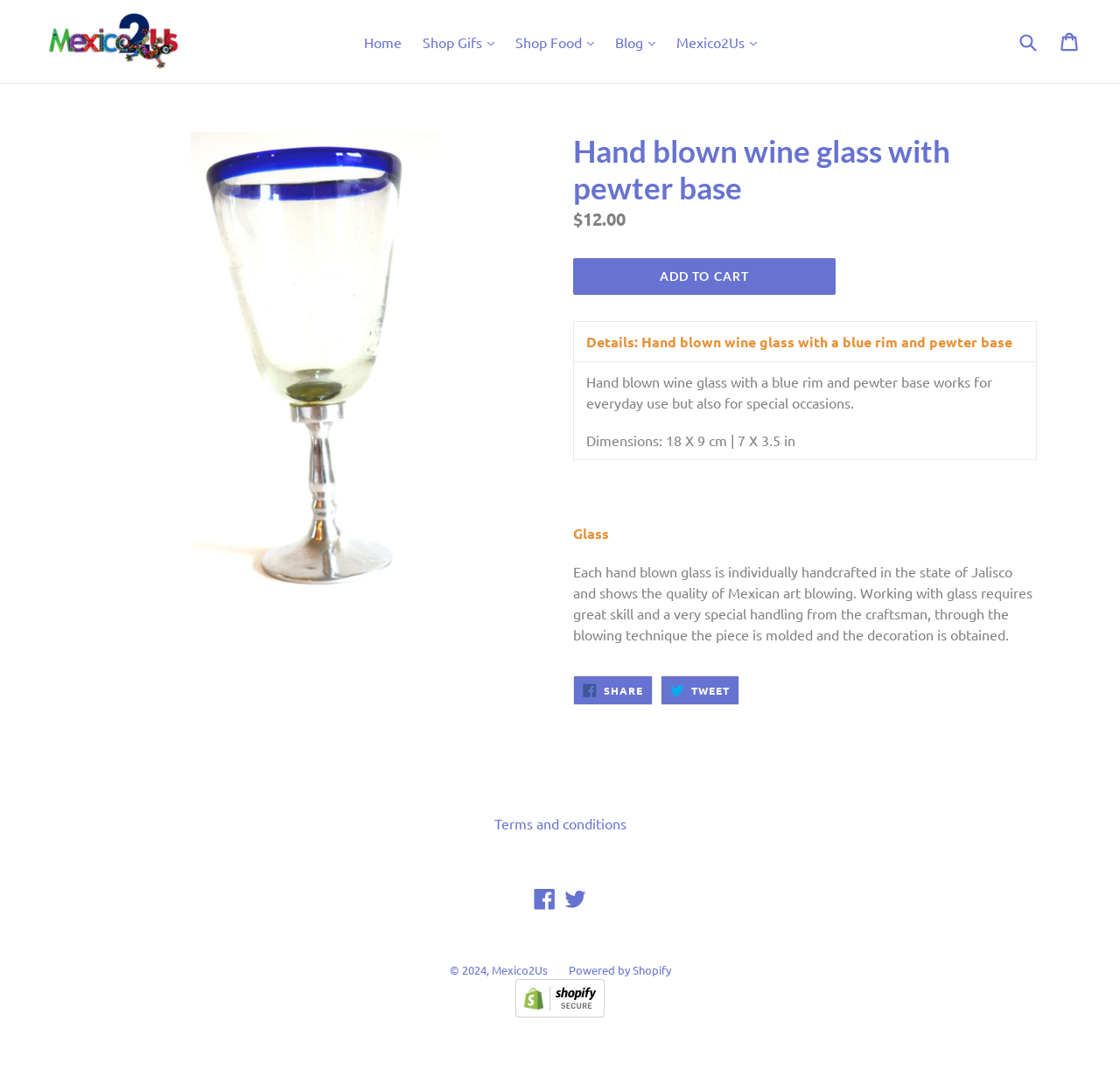Locate the bounding box coordinates of the element to click to perform the following action: 'Read terms and conditions'. The coordinates should be given as four float values between 0 and 1, in the form of [left, top, right, bottom].

[0.441, 0.747, 0.559, 0.763]